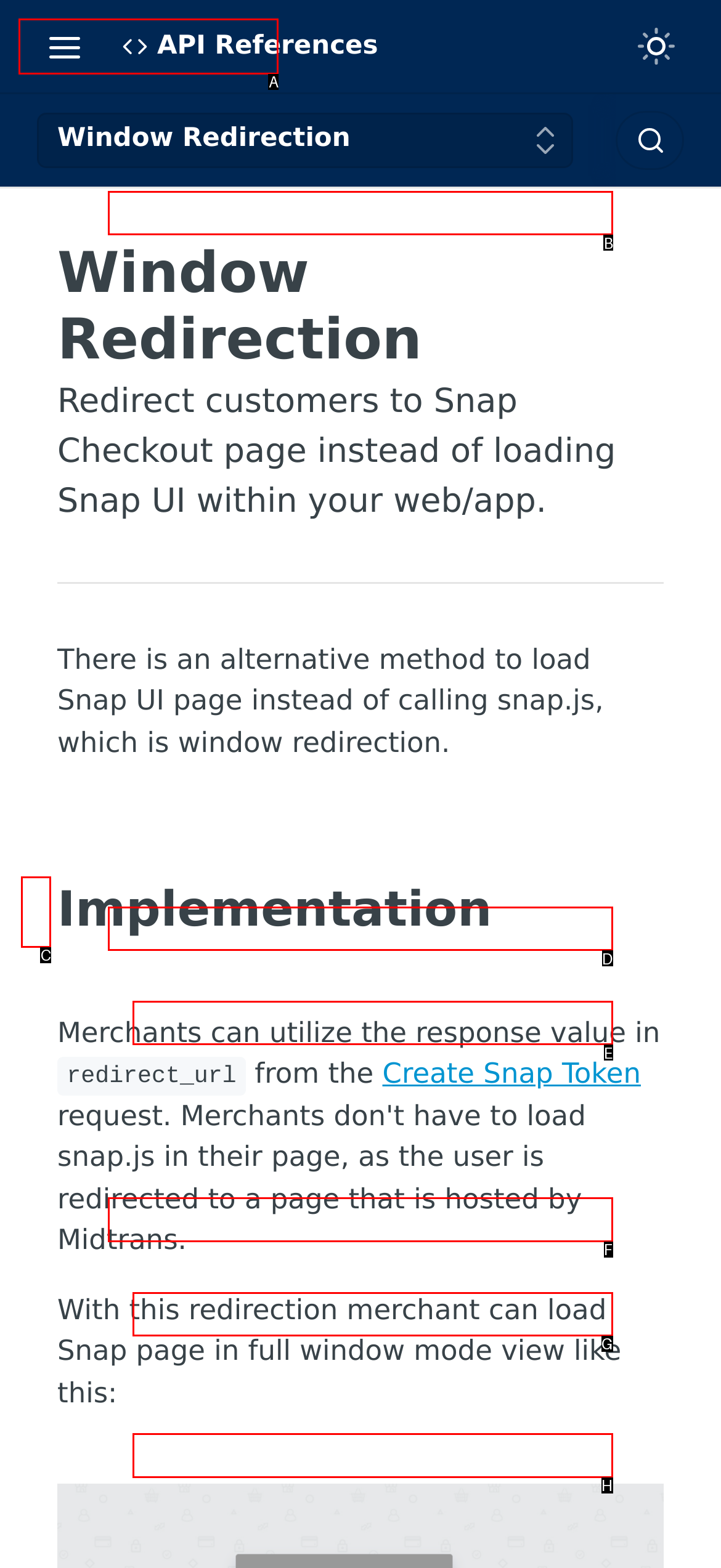Which lettered option should be clicked to achieve the task: Browse Midtrans's API References? Choose from the given choices.

B